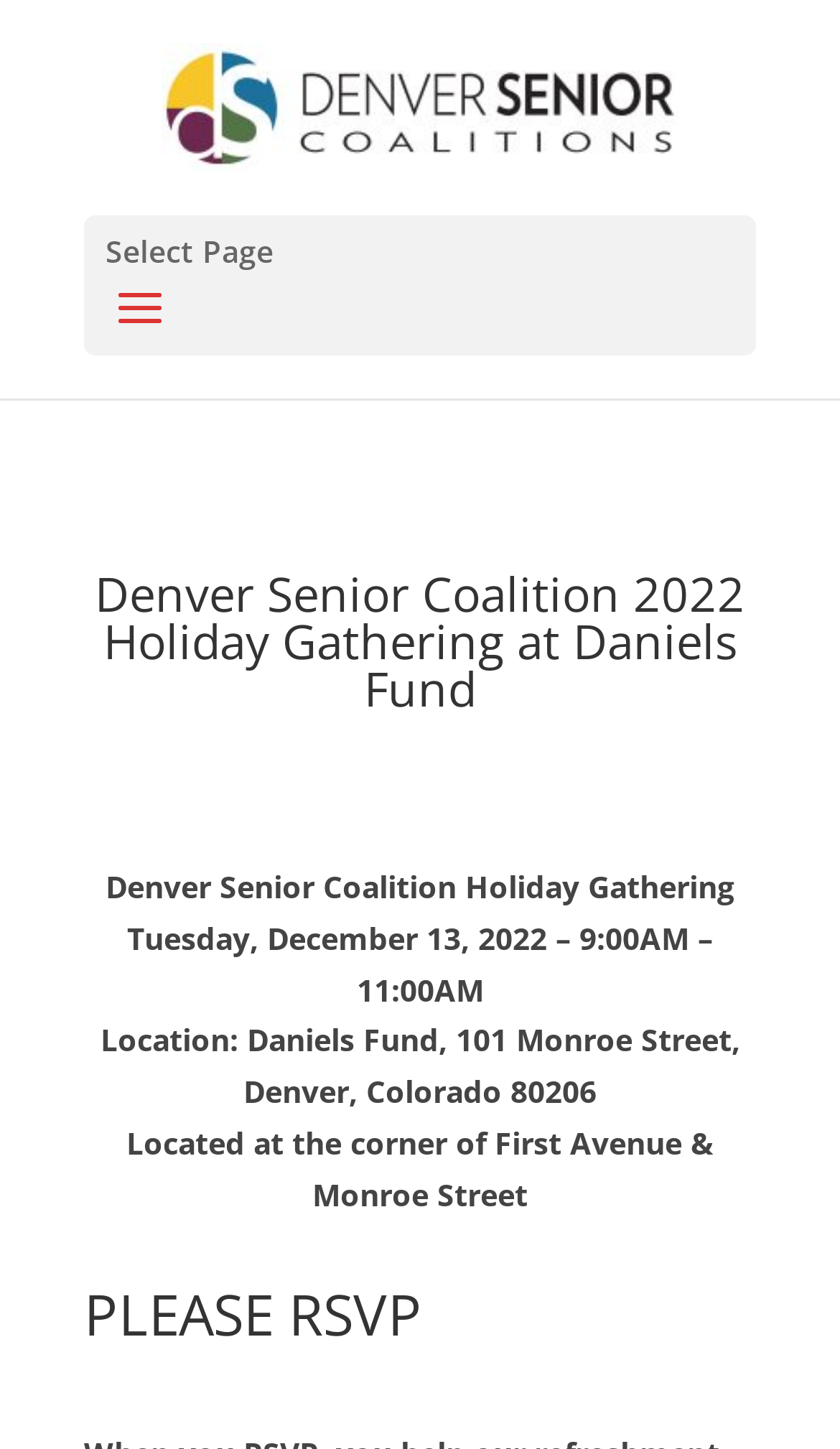What is the date of the event?
Kindly offer a detailed explanation using the data available in the image.

The date of the event can be found in the text 'Tuesday, December 13, 2022 – 9:00AM – 11:00AM', which provides the date and time of the event.